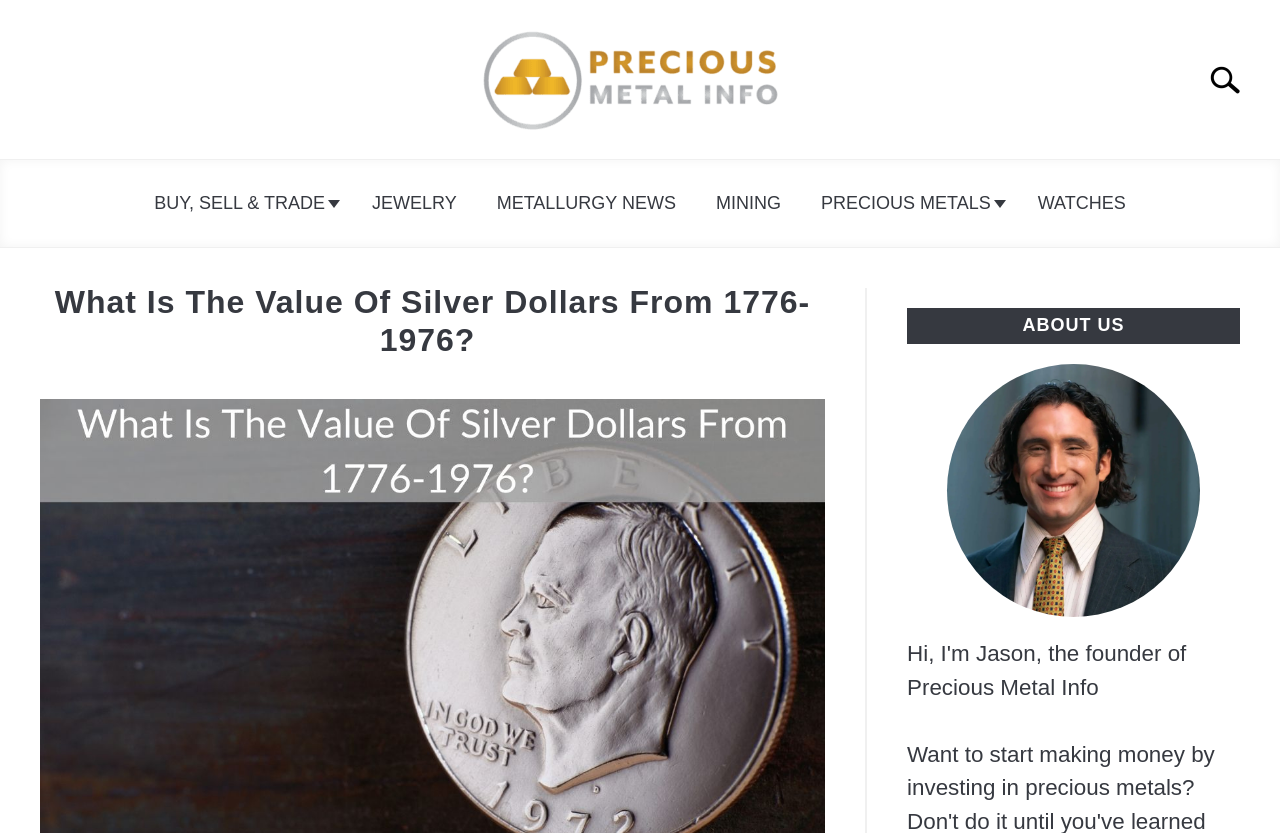Please pinpoint the bounding box coordinates for the region I should click to adhere to this instruction: "learn about precious metals".

[0.641, 0.232, 0.774, 0.256]